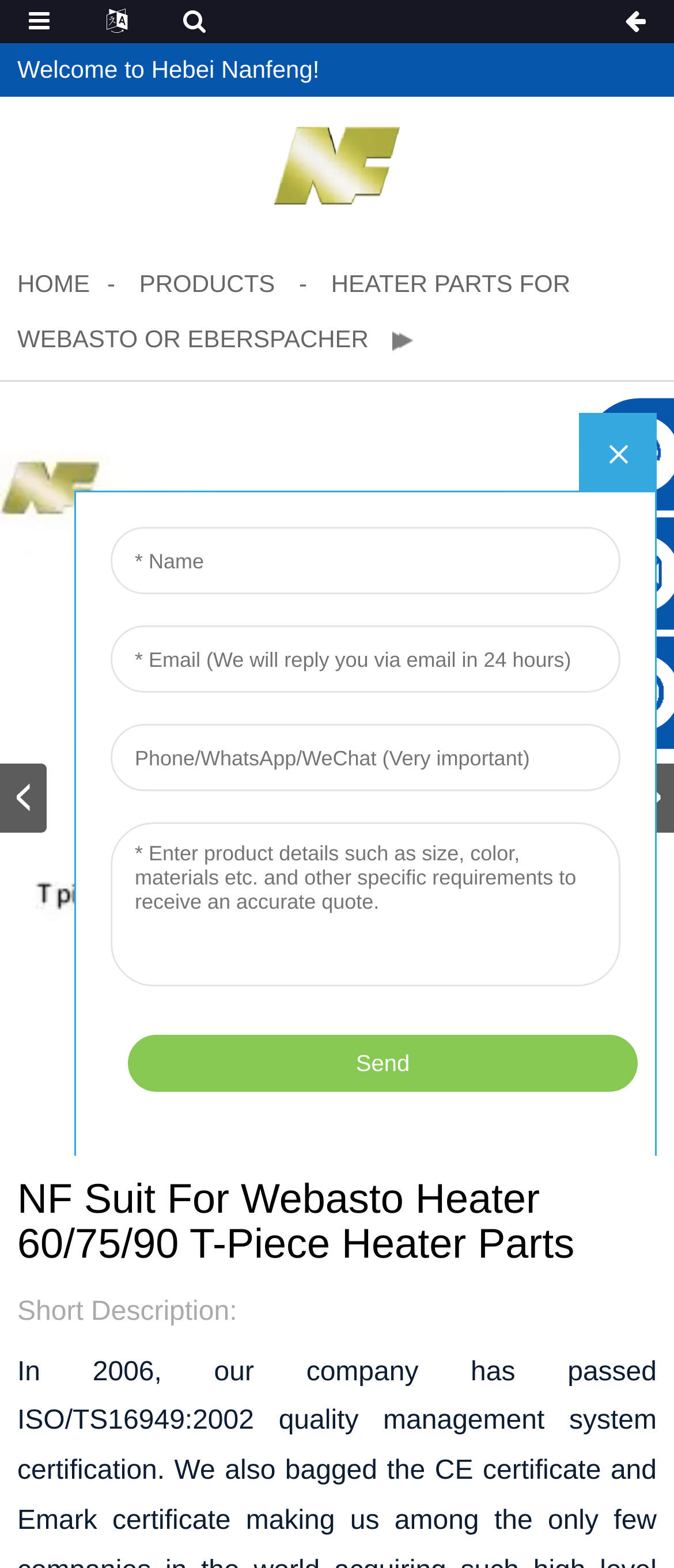Describe in detail what you see on the webpage.

The webpage appears to be a product page for a heater part manufacturer and supplier, specifically showcasing the "NF Suit For Webasto Heater 60/75/90 T-Piece Heater Parts". 

At the top left of the page, there is a welcome message "Welcome to Hebei Nanfeng!". Below it, there is a figure element that spans almost the entire width of the page. Within this figure, there is a logo image located at the center top. 

To the left of the logo, there are three navigation links: "HOME", "PRODUCTS", and a longer link "HEATER PARTS FOR WEBASTO OR EBERSPACHER". These links are aligned horizontally and are positioned near the top of the page.

The main content of the page is dominated by a large image of the product, which takes up the entire width of the page and is positioned below the navigation links. The image is accompanied by a link with the same text as the product name.

At the bottom of the page, there are two buttons, "Next slide" and "Previous slide", which are positioned at the far right and left, respectively. 

Below the product image, there are two headings. The first heading displays the product name, and the second heading is labeled "Short Description:". 

Additionally, there is an iframe element located at the bottom center of the page, which may contain additional content or functionality.